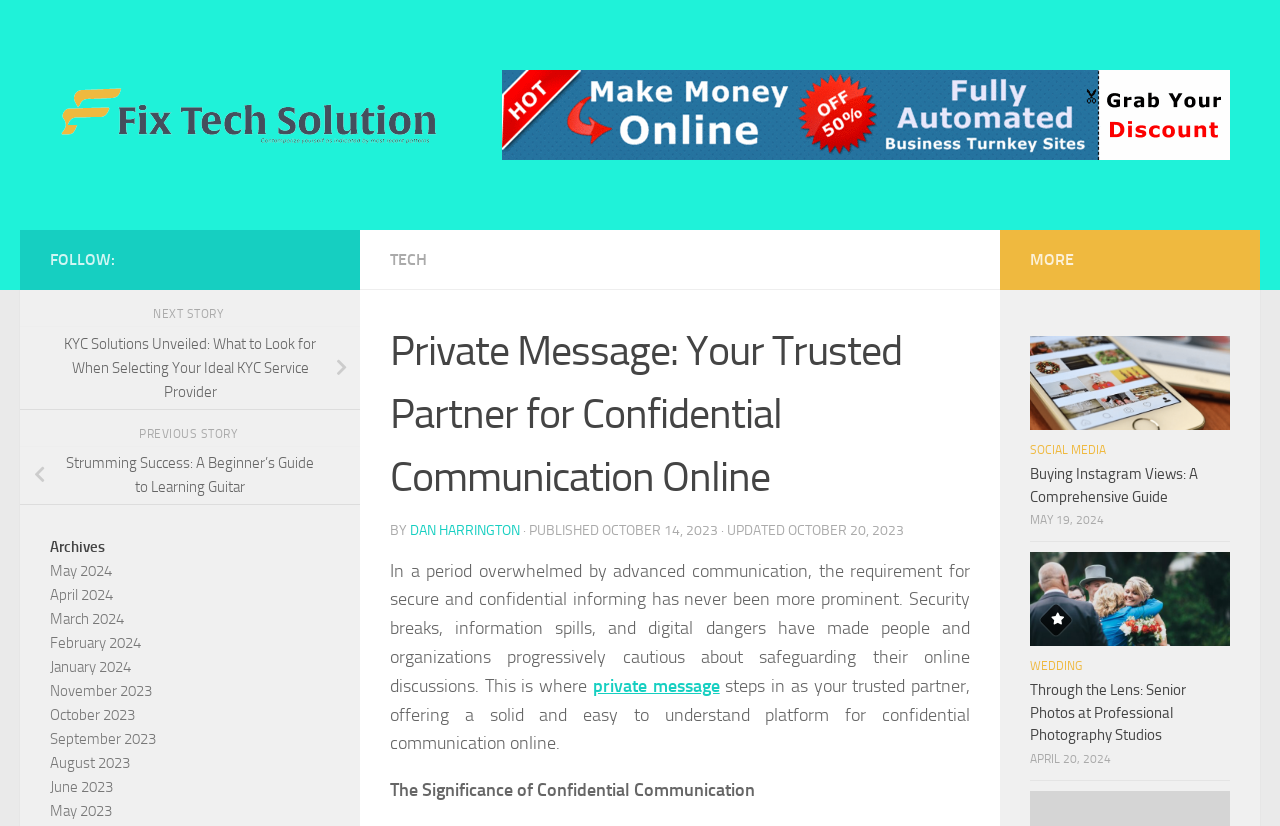From the given element description: "November 2023", find the bounding box for the UI element. Provide the coordinates as four float numbers between 0 and 1, in the order [left, top, right, bottom].

[0.039, 0.826, 0.119, 0.848]